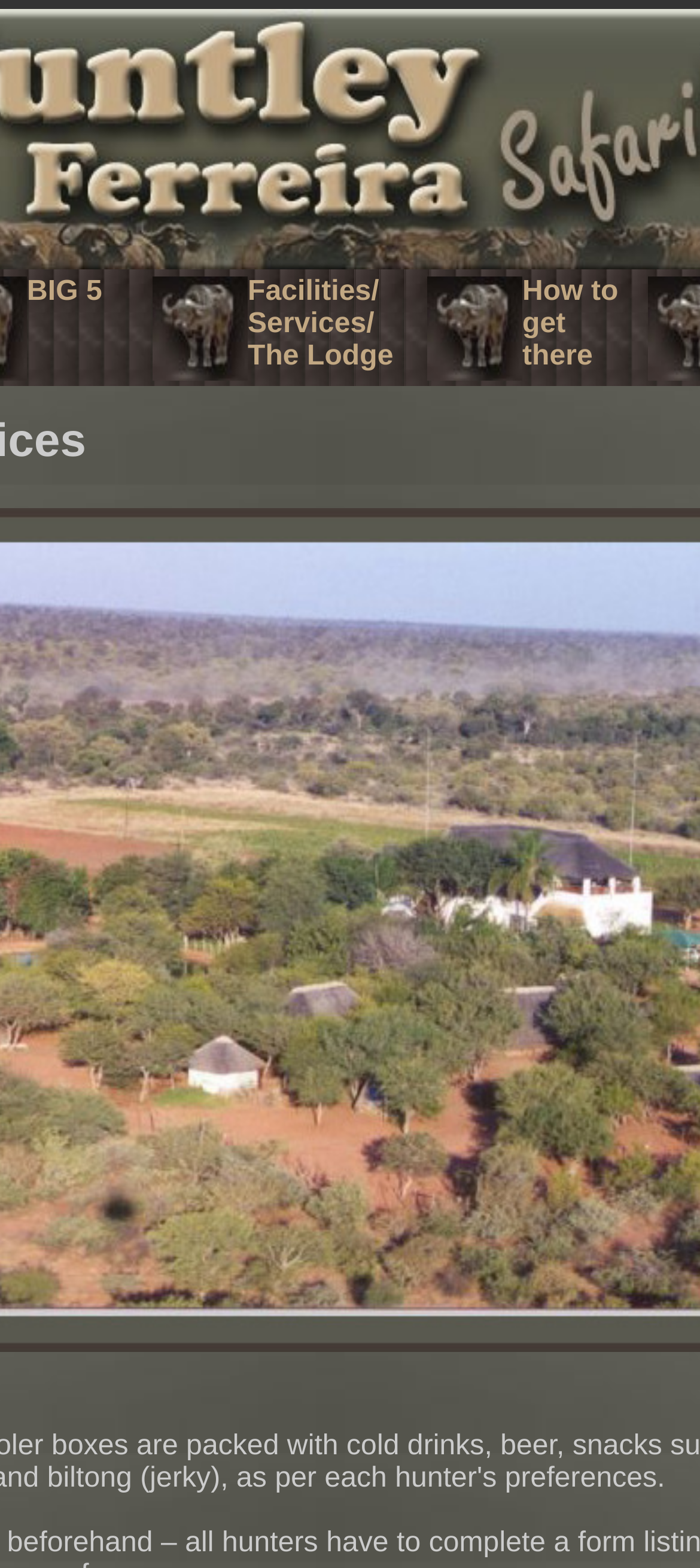Please provide a brief answer to the question using only one word or phrase: 
How many links are there in the top navigation?

4